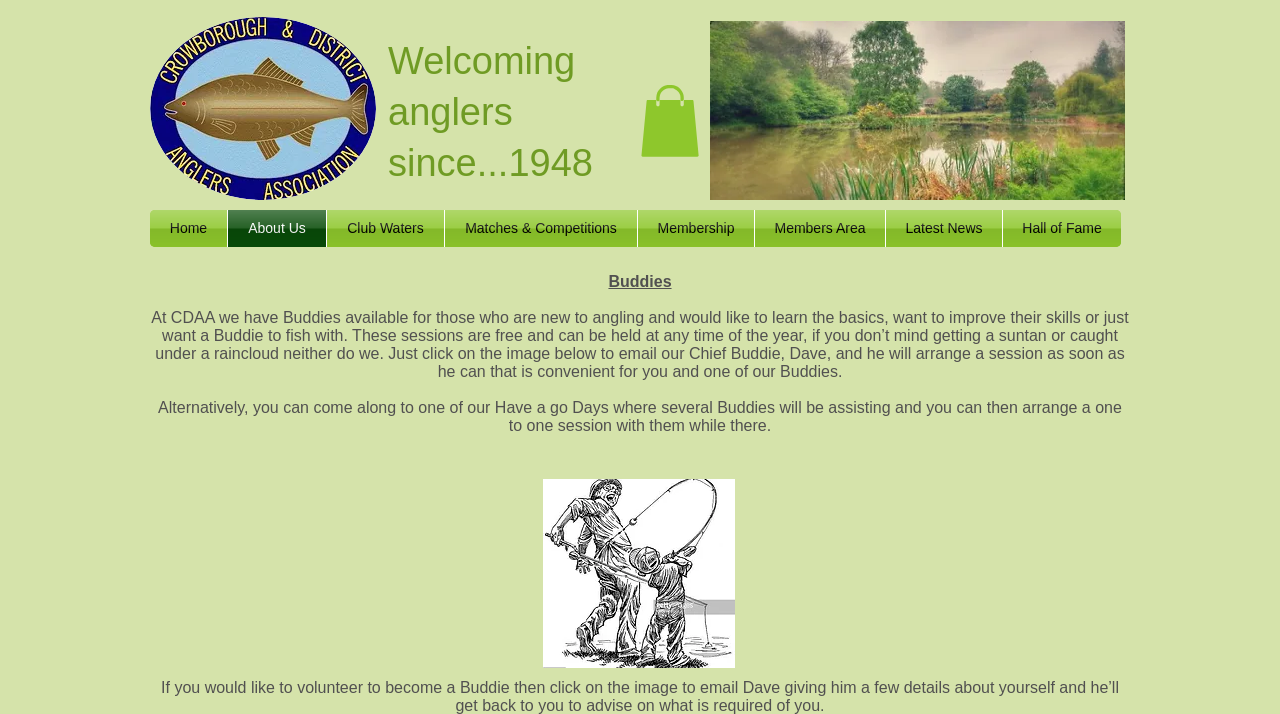Mark the bounding box of the element that matches the following description: "aria-label="instagram"".

None